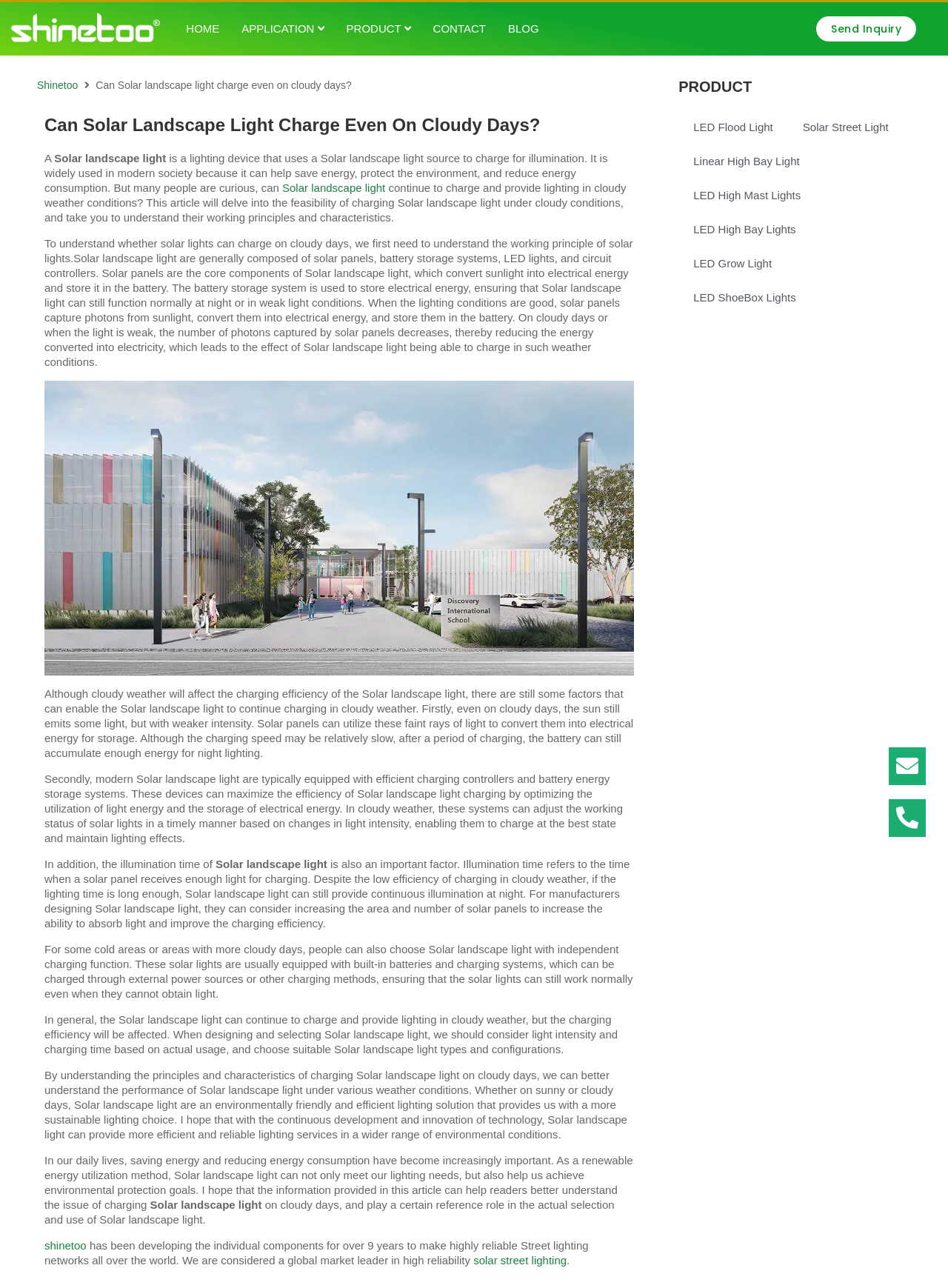Please determine the bounding box coordinates for the element with the description: "LED ShoeBox Lights".

[0.716, 0.218, 0.855, 0.244]